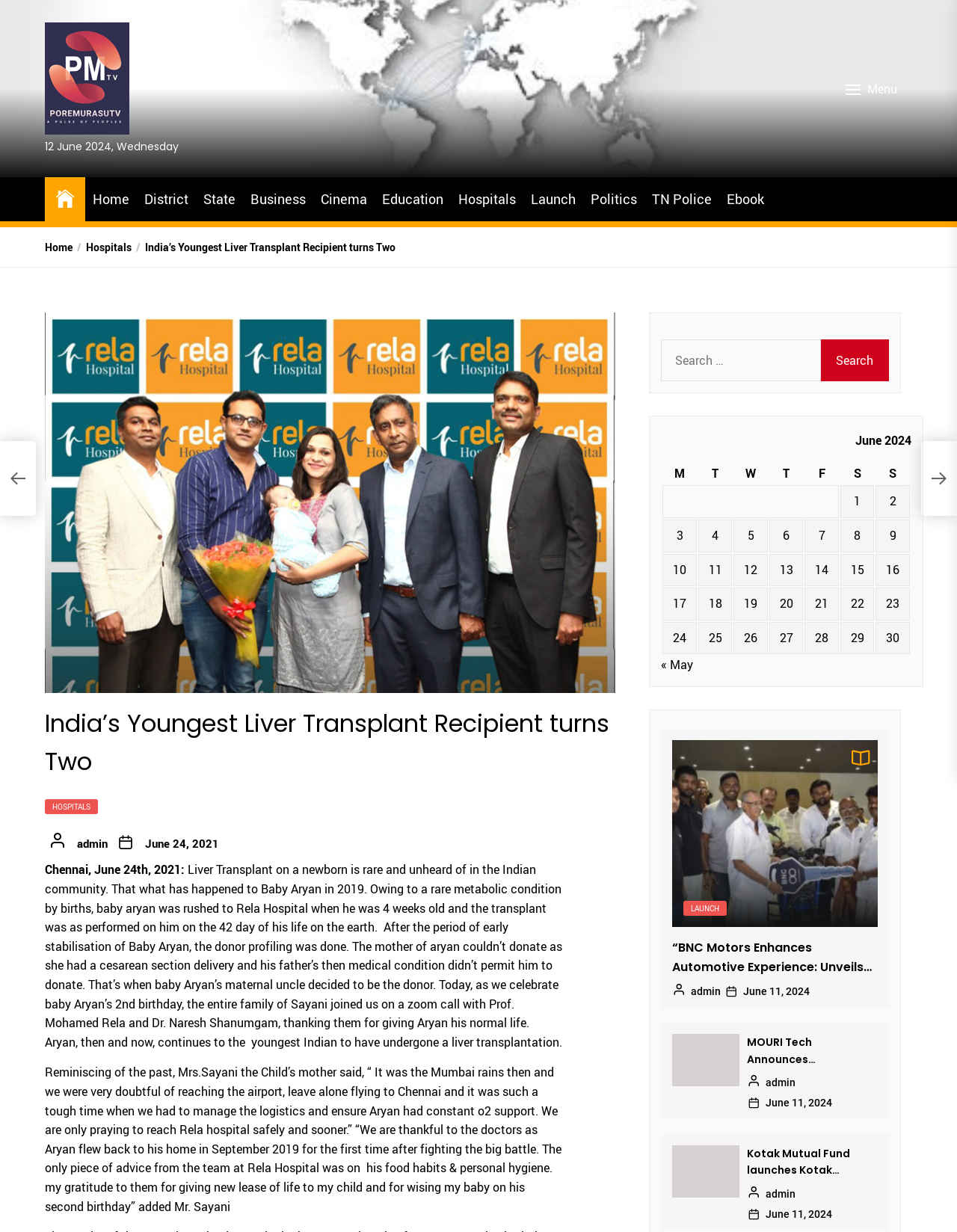How old was Baby Aryan when he underwent liver transplantation?
Ensure your answer is thorough and detailed.

I found the age of Baby Aryan when he underwent liver transplantation by reading the text '...the transplant was performed on him on the 42 day of his life on the earth.' which is a part of the article.